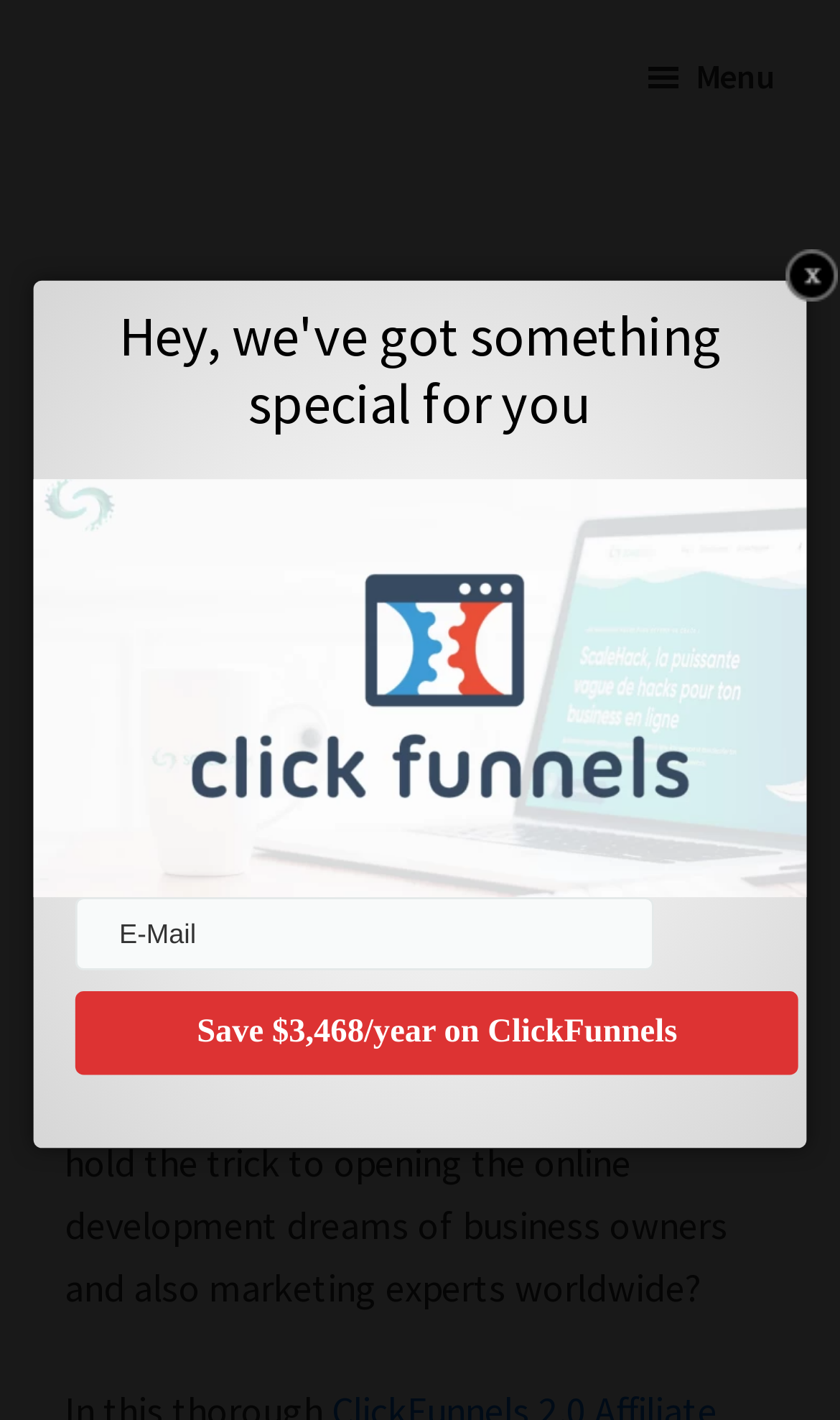What is the tone of the introductory paragraph?
We need a detailed and meticulous answer to the question.

The tone of the introductory paragraph can be determined by analyzing the language and structure of the text, which suggests that the tone is informative, providing background information about ClickFunnels and setting the stage for the rest of the article.